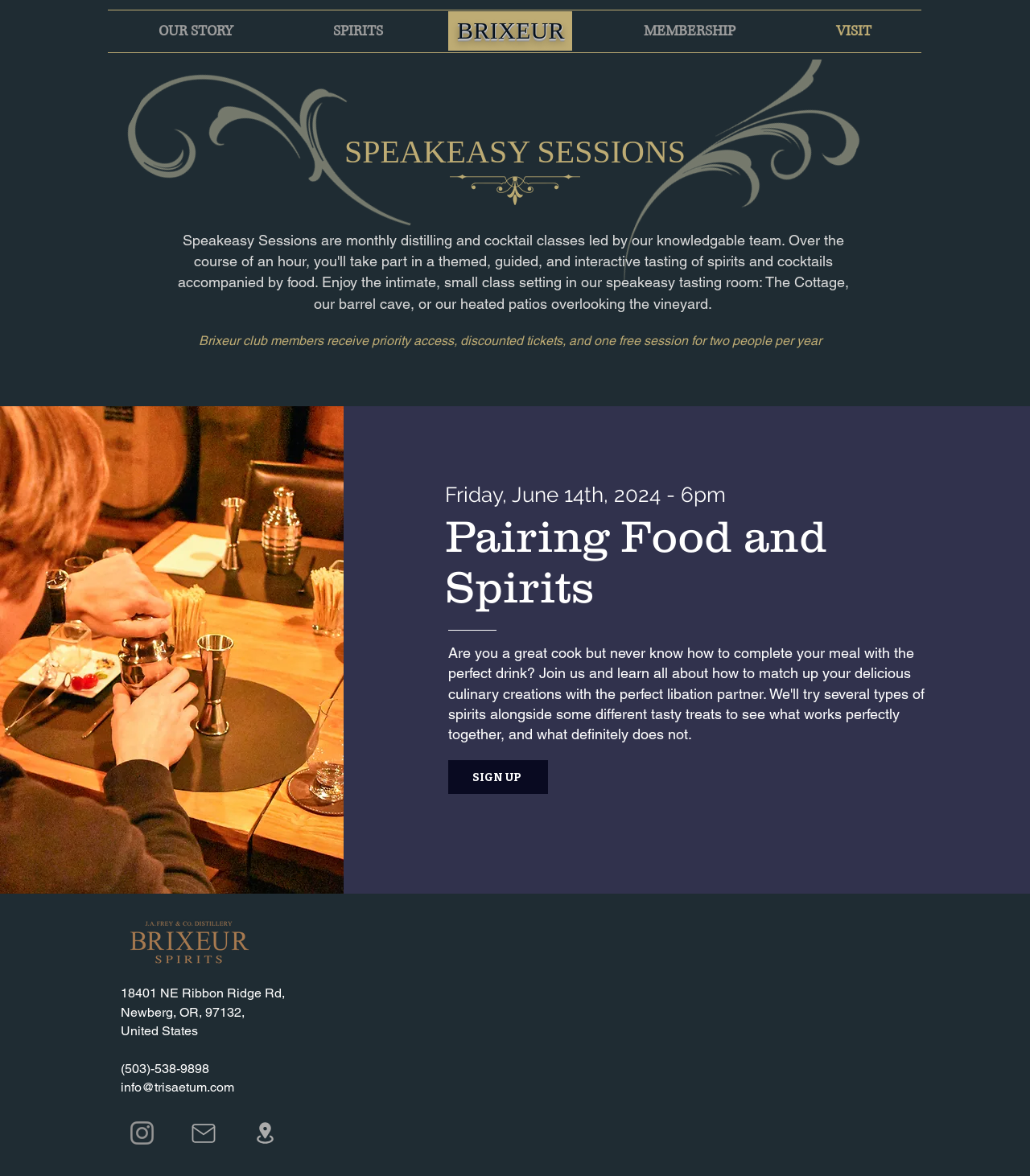What is the theme of the image with the caption 'DSC_0677.jpg'?
Give a detailed and exhaustive answer to the question.

The theme of the image with the caption 'DSC_0677.jpg' can be inferred from its placement on the page, which is near the heading 'Pairing Food and Spirits'. This suggests that the image is related to the theme of pairing food and spirits.